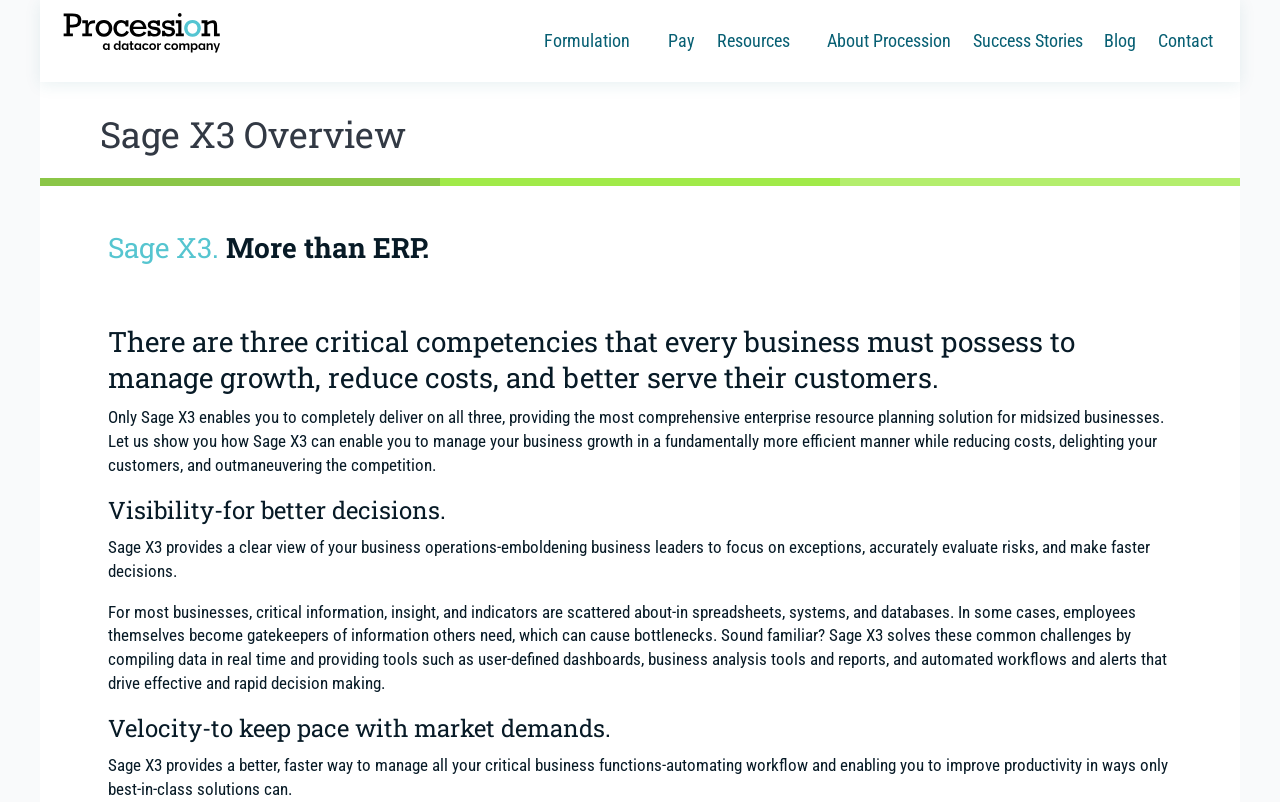Use a single word or phrase to answer the following:
What is the purpose of Sage X3?

Enterprise resource planning